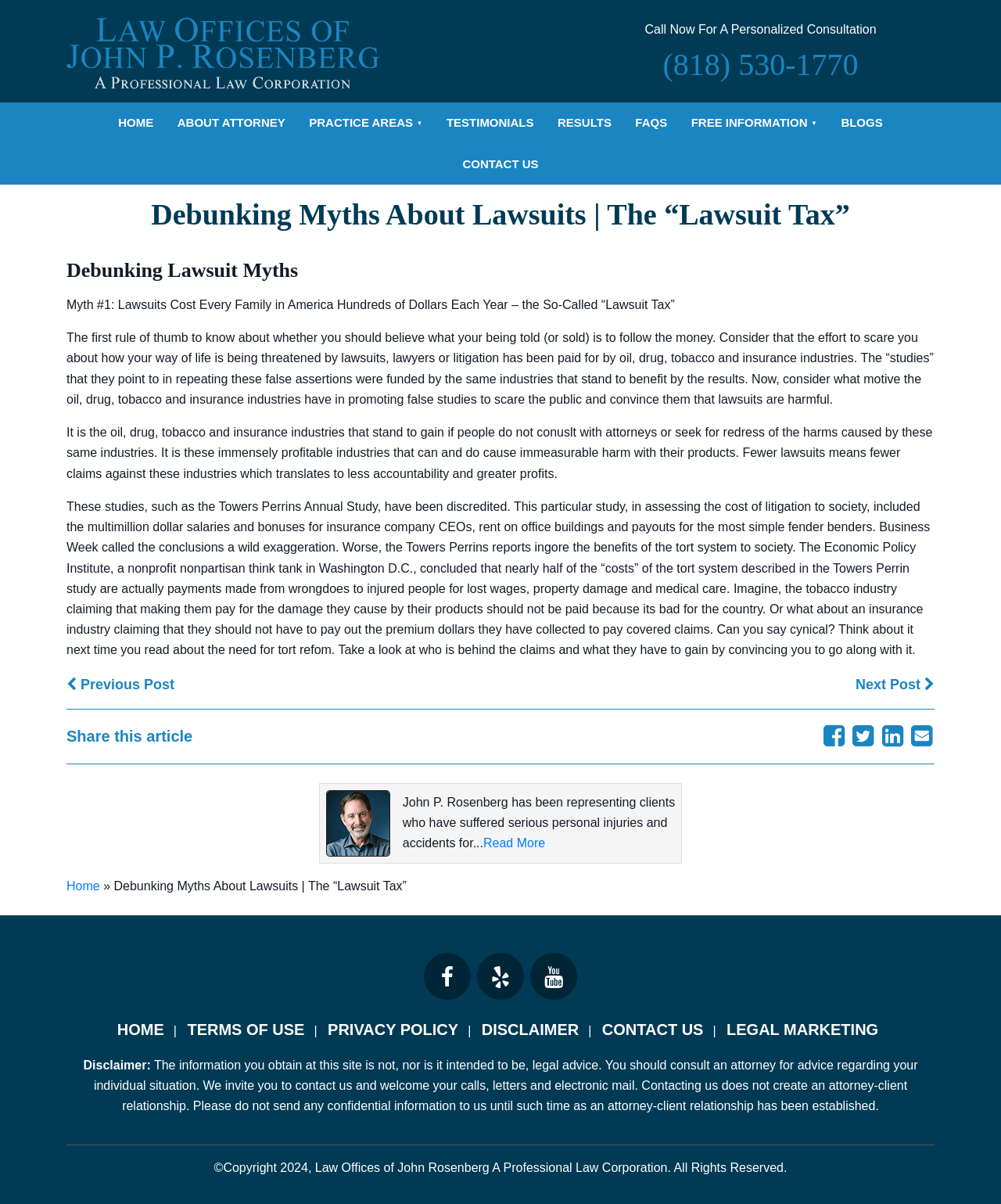Using the description: "Terms Of Use", determine the UI element's bounding box coordinates. Ensure the coordinates are in the format of four float numbers between 0 and 1, i.e., [left, top, right, bottom].

[0.182, 0.848, 0.31, 0.862]